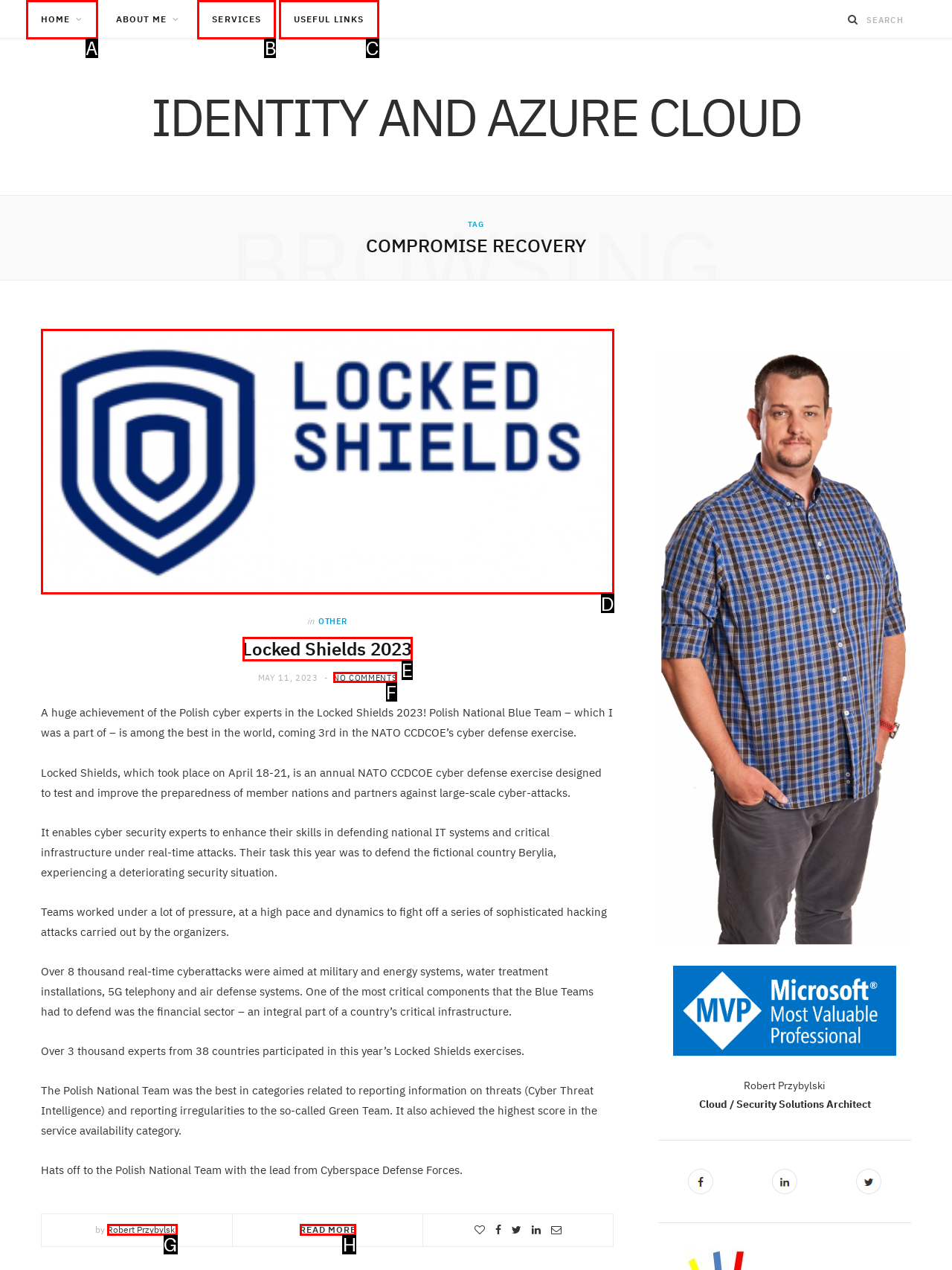Select the option that fits this description: Read More
Answer with the corresponding letter directly.

H